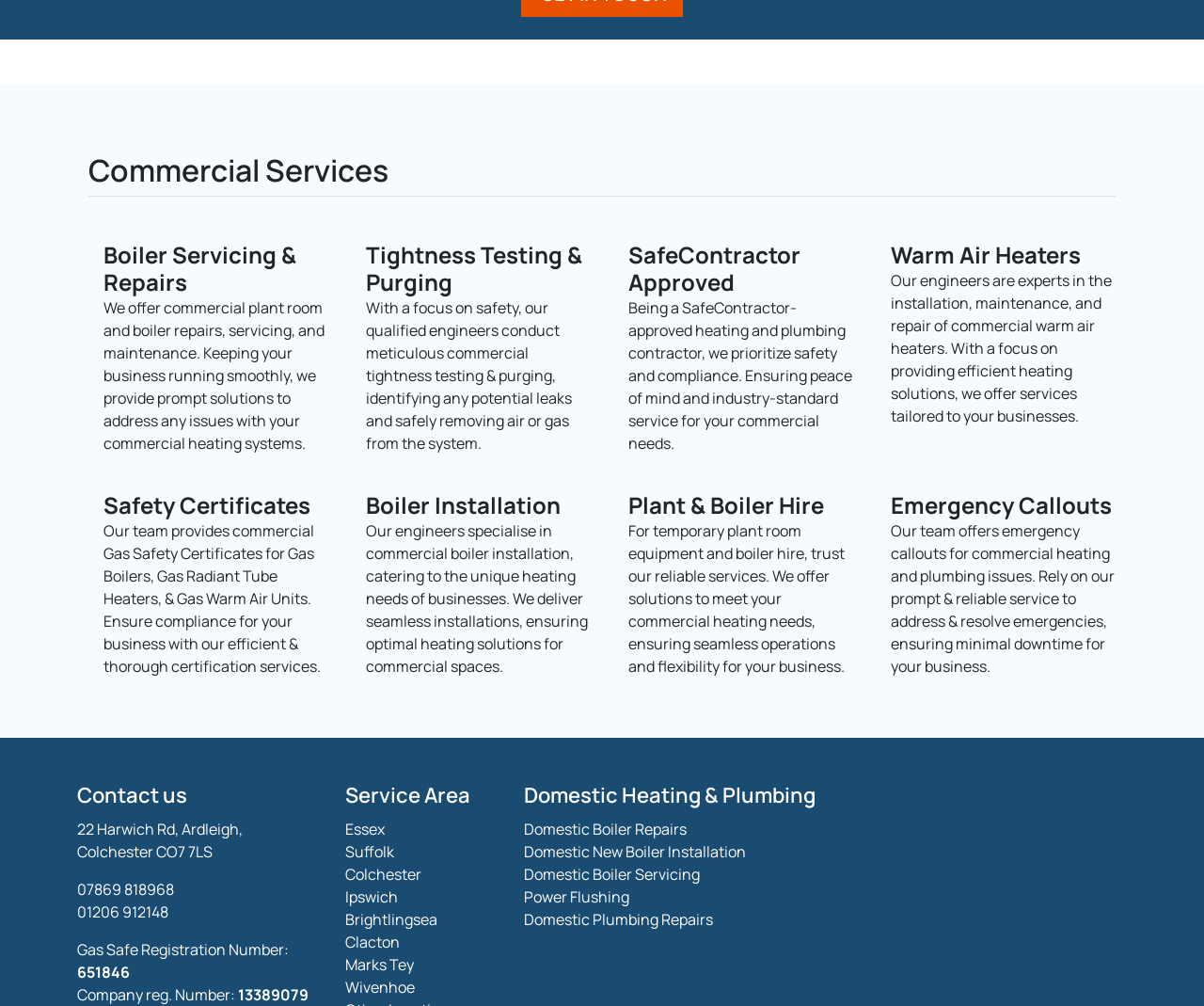Determine the bounding box for the UI element as described: "Marks Tey". The coordinates should be represented as four float numbers between 0 and 1, formatted as [left, top, right, bottom].

[0.287, 0.949, 0.344, 0.969]